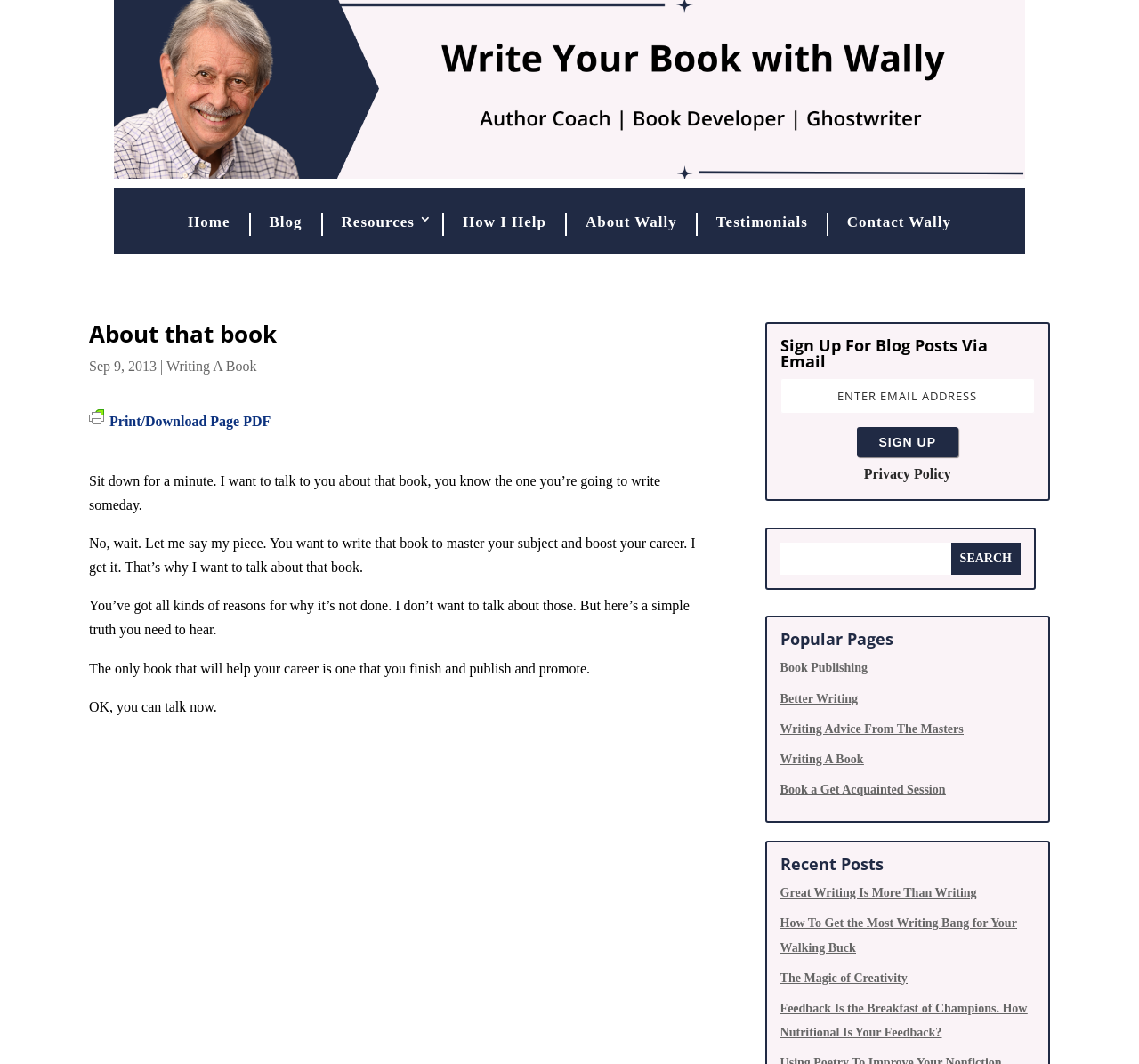Locate the bounding box coordinates of the element I should click to achieve the following instruction: "Search for something".

[0.685, 0.51, 0.896, 0.54]